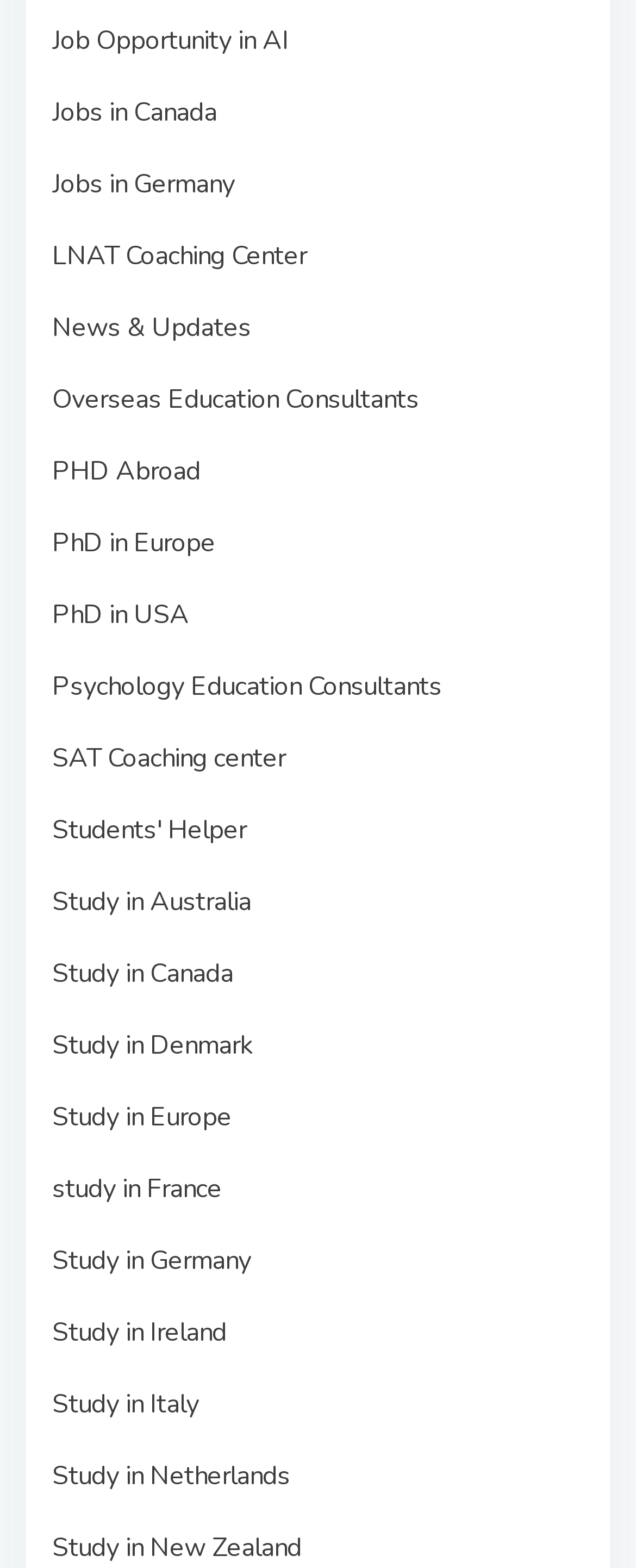By analyzing the image, answer the following question with a detailed response: How many links are related to education consulting?

I searched for links containing the phrase 'Coaching Center' or 'Education Consultants', and found 3 options: 'LNAT Coaching Center', 'Overseas Education Consultants', and 'Psychology Education Consultants'.